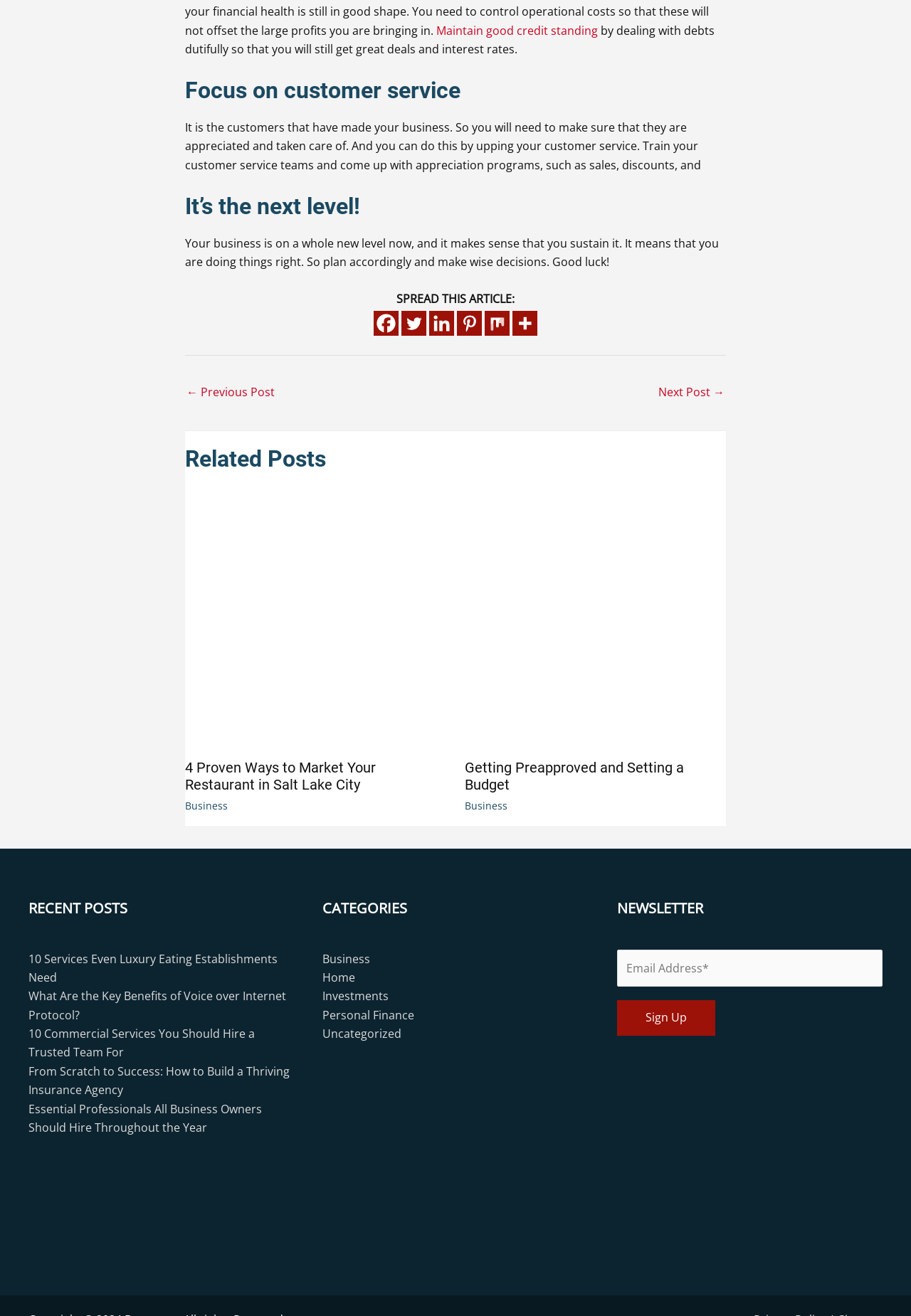Please specify the bounding box coordinates of the clickable region to carry out the following instruction: "Read more about 4 Proven Ways to Market Your Restaurant in Salt Lake City". The coordinates should be four float numbers between 0 and 1, in the format [left, top, right, bottom].

[0.203, 0.462, 0.49, 0.474]